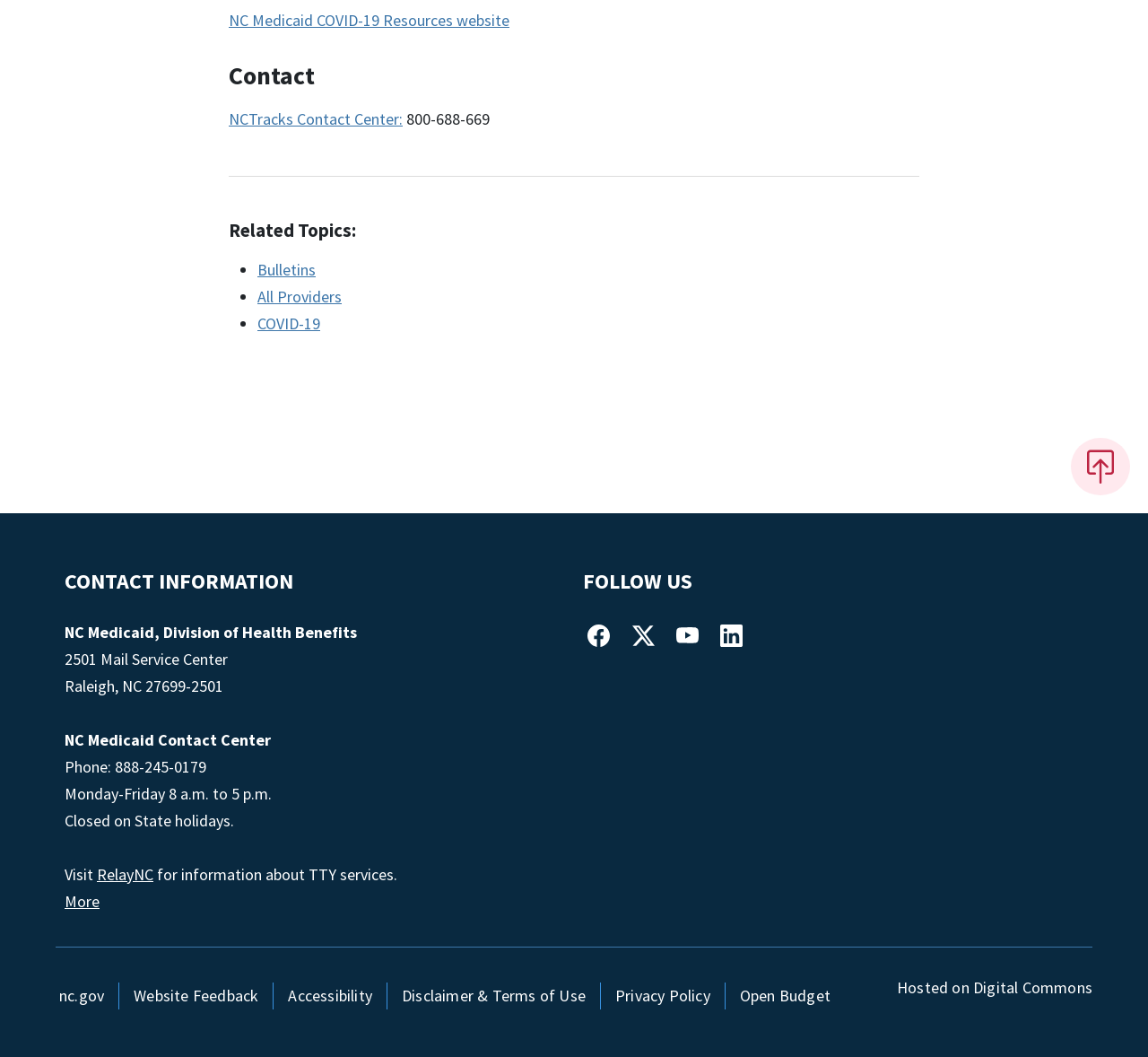Refer to the image and offer a detailed explanation in response to the question: What is the phone number of NC Medicaid Contact Center?

I found the phone number by looking at the 'CONTACT INFORMATION' section, where it lists the phone number as 'Phone: 888-245-0179'.